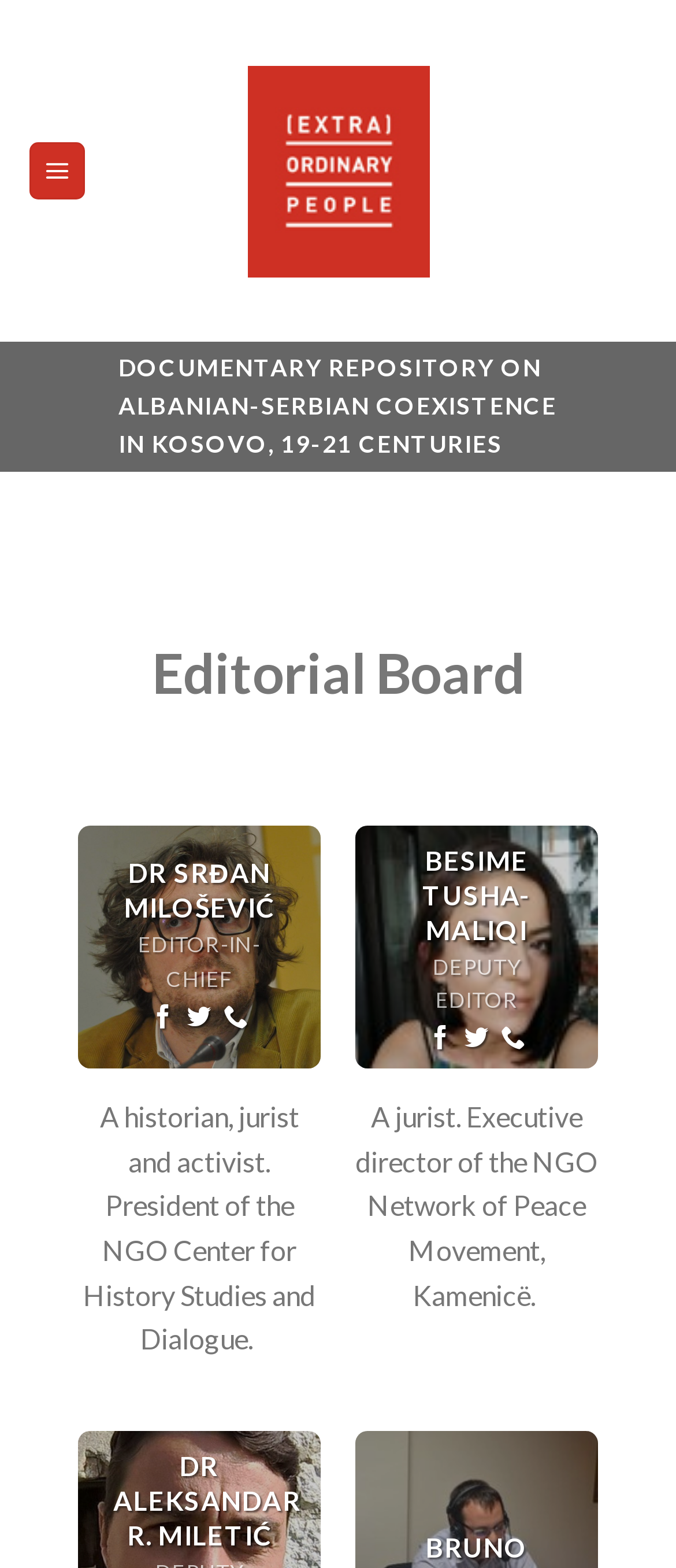Explain in detail what you observe on this webpage.

The webpage is about "(EXTRA) ORDINARY PEOPLE" and appears to be an impressum page, which typically contains information about the people involved in a project or organization. 

At the top left, there is a "Skip to content" link. Next to it, on the top center, is the title "(EXTRA) ORDINARY PEOPLE" which is also an image. 

On the top right, there is a "Menu" link that controls the main menu. 

Below the title, there are three lines of text describing the documentary repository, focusing on Albanian-Serbian coexistence in Kosovo from the 19th to 21st centuries.

Underneath, there is a section about the editorial board. It lists the editor-in-chief, Dr. Srđan Milošević, along with his title and social media links to follow him on Facebook and Twitter, as well as a "Call us" link. 

There is also a brief description of Dr. Srđan Milošević, mentioning his profession and position as president of the NGO Center for History Studies and Dialogue.

To the right of Dr. Srđan Milošević's information, there is a section about Besime Tusha-Maligi, the deputy editor, with her title, social media links, and a brief description of her profession and position as executive director of the NGO Network of Peace Movement, Kamenicë.